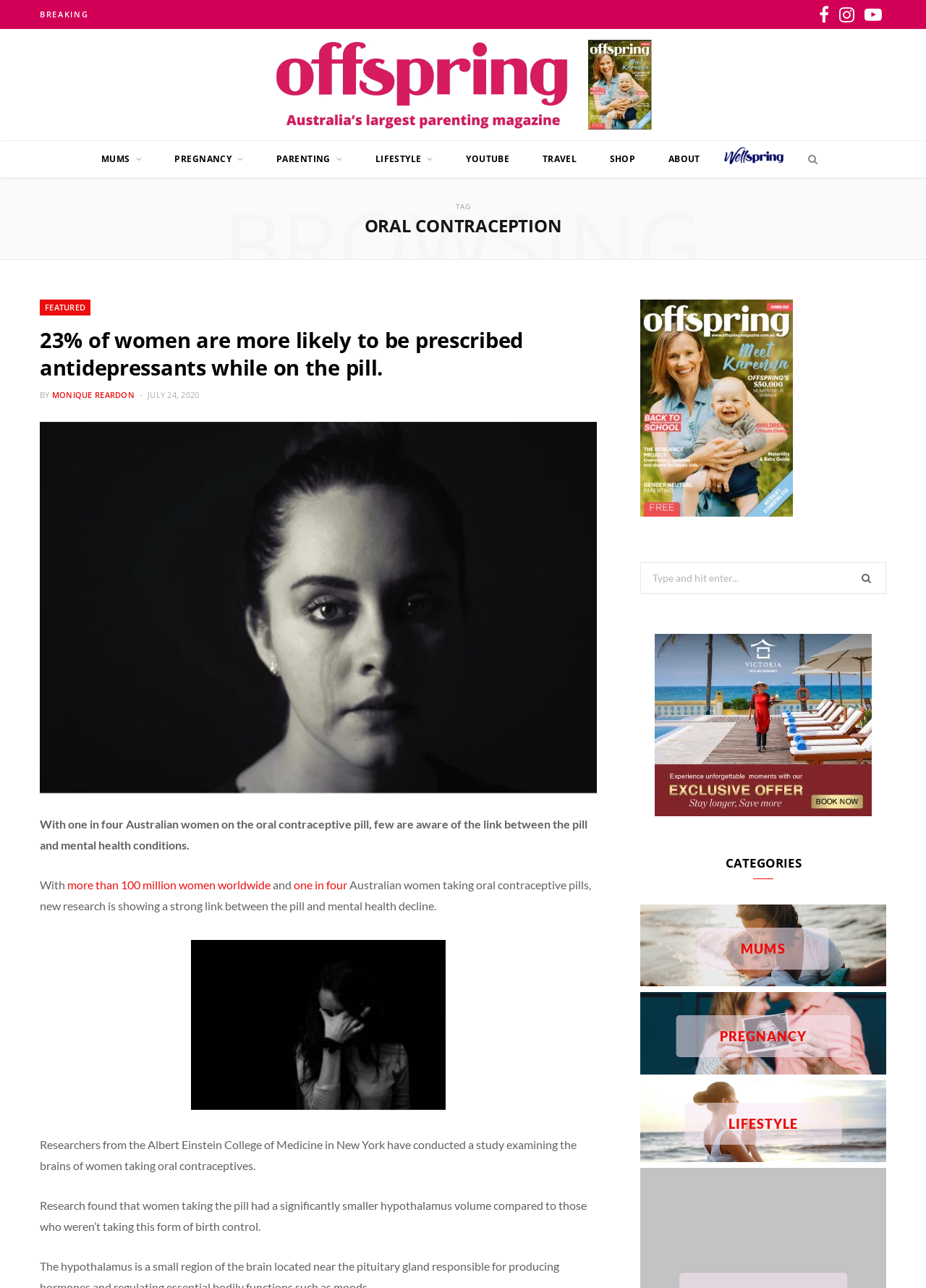Give a short answer to this question using one word or a phrase:
What is the percentage of women more likely to be prescribed antidepressants while on the pill?

23%